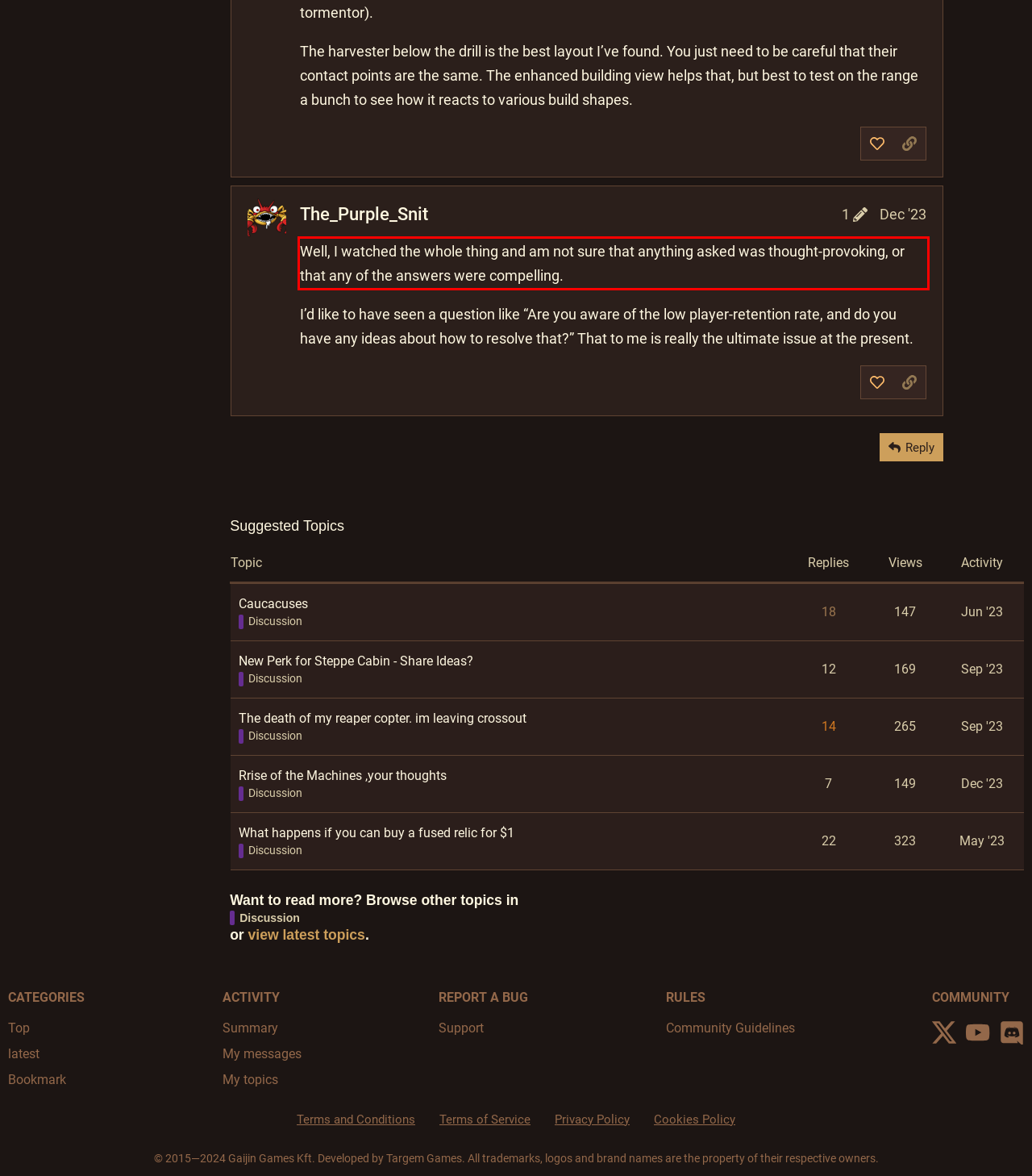Given a screenshot of a webpage, identify the red bounding box and perform OCR to recognize the text within that box.

Well, I watched the whole thing and am not sure that anything asked was thought-provoking, or that any of the answers were compelling.